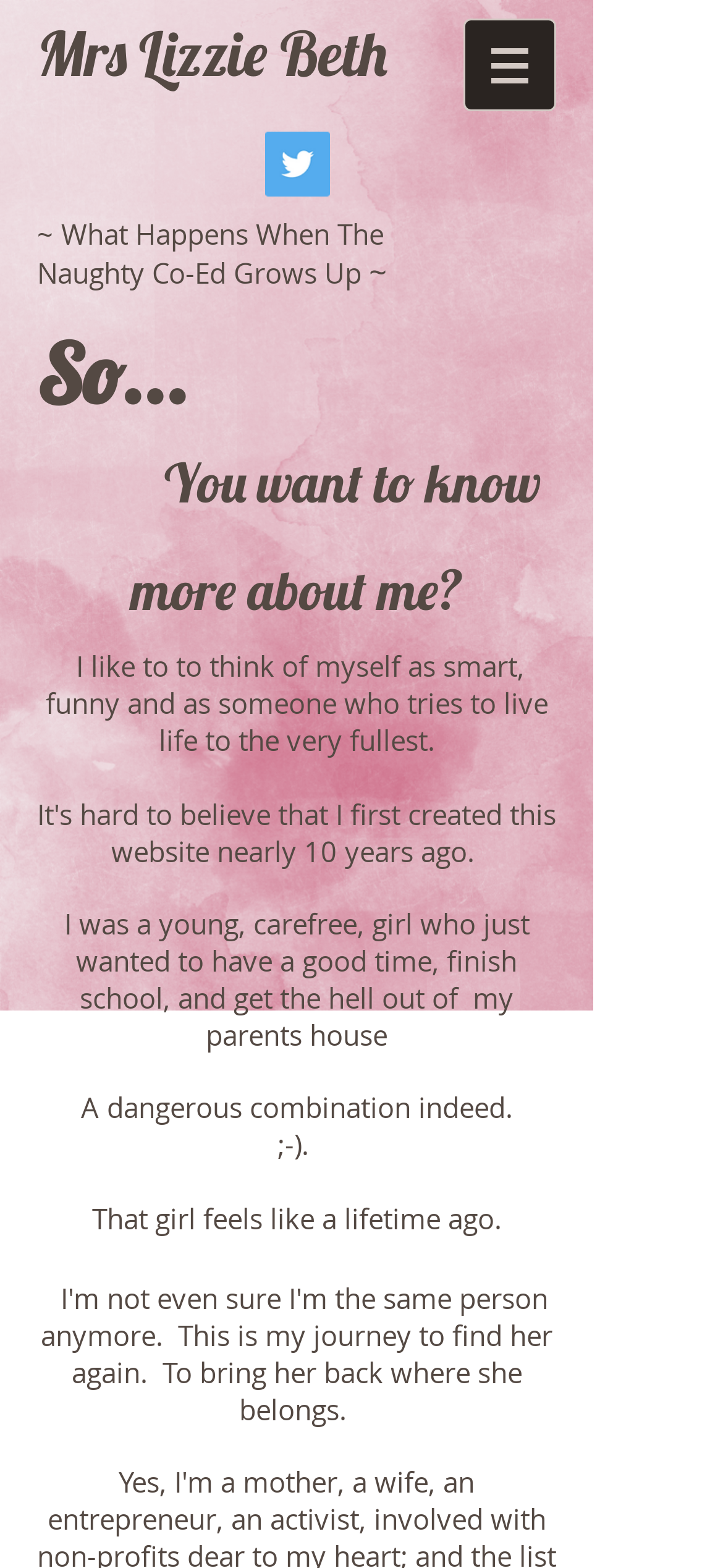What is the author's current perspective on her past?
Examine the image closely and answer the question with as much detail as possible.

The author's current perspective on her past is nostalgic, as evident from the sentence 'That girl feels like a lifetime ago', which suggests that she looks back on her past with a sense of nostalgia and detachment.